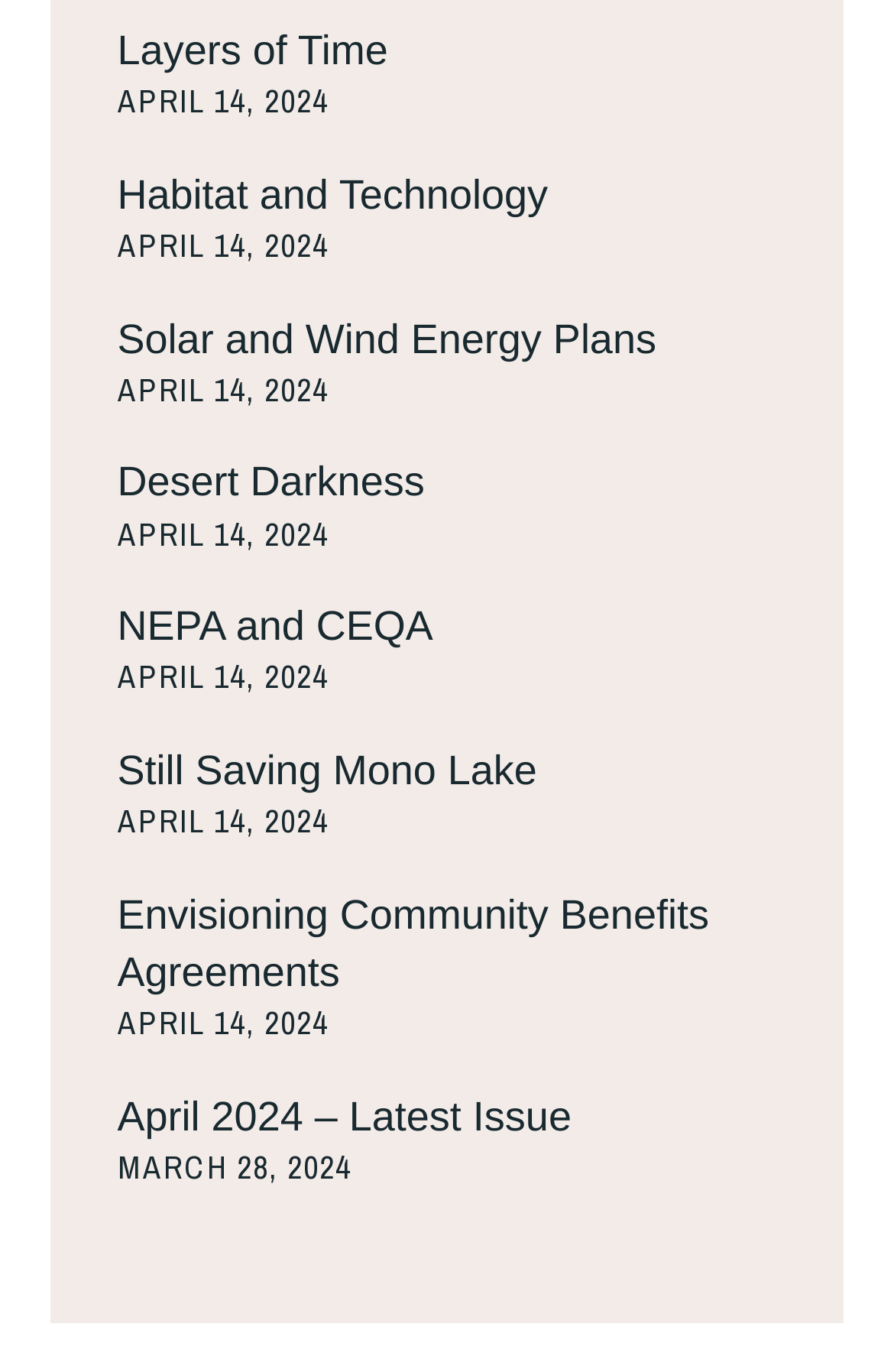Answer this question in one word or a short phrase: How many times is the date 'APRIL 14, 2024' mentioned?

3